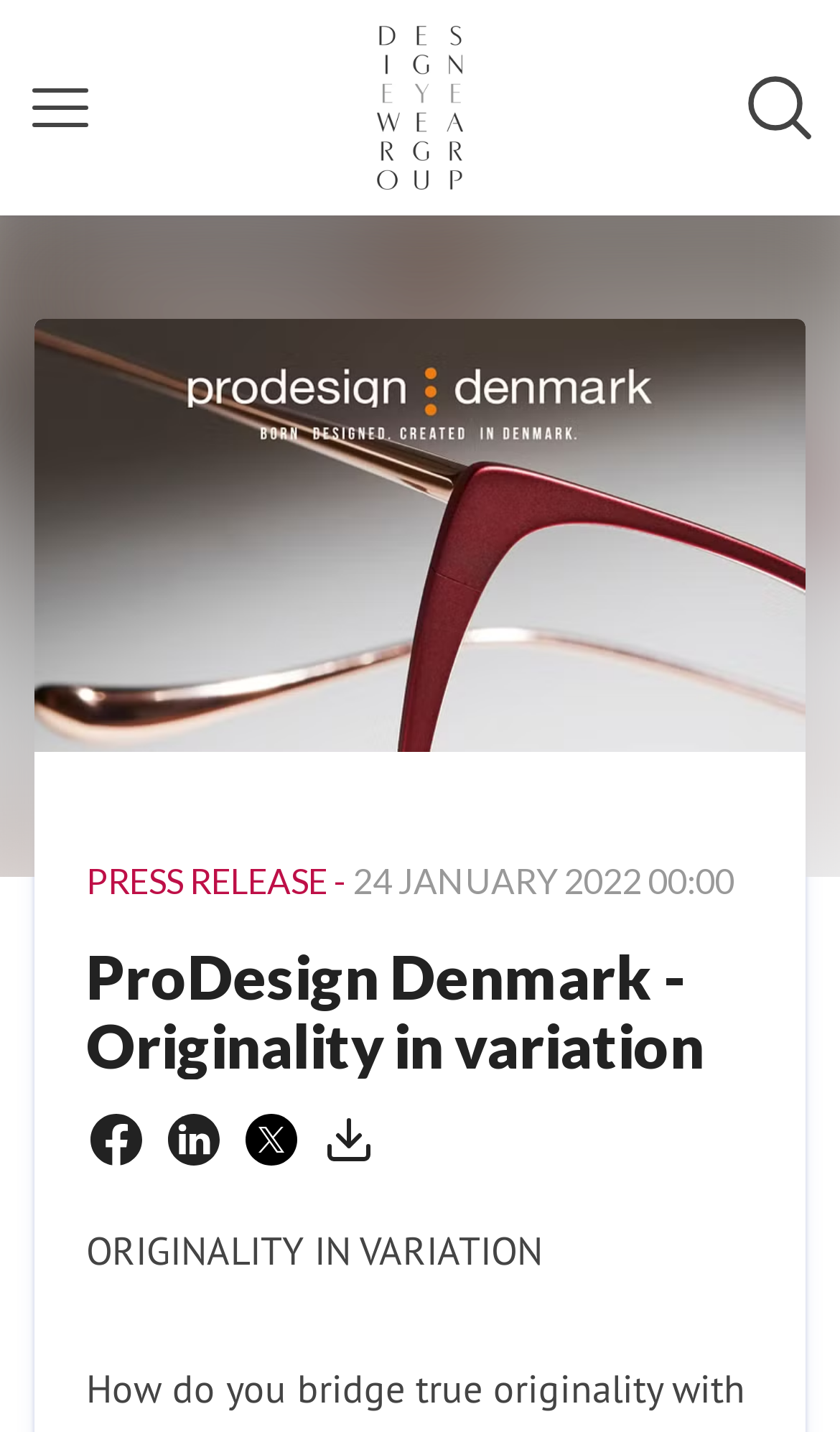How many social media sharing options are available?
Look at the image and respond to the question as thoroughly as possible.

I found the answer by looking at the section below the press release title, where there are three links to share the content on Facebook, Linkedin, and Twitter. Each link has an image icon, indicating that there are three social media sharing options available.